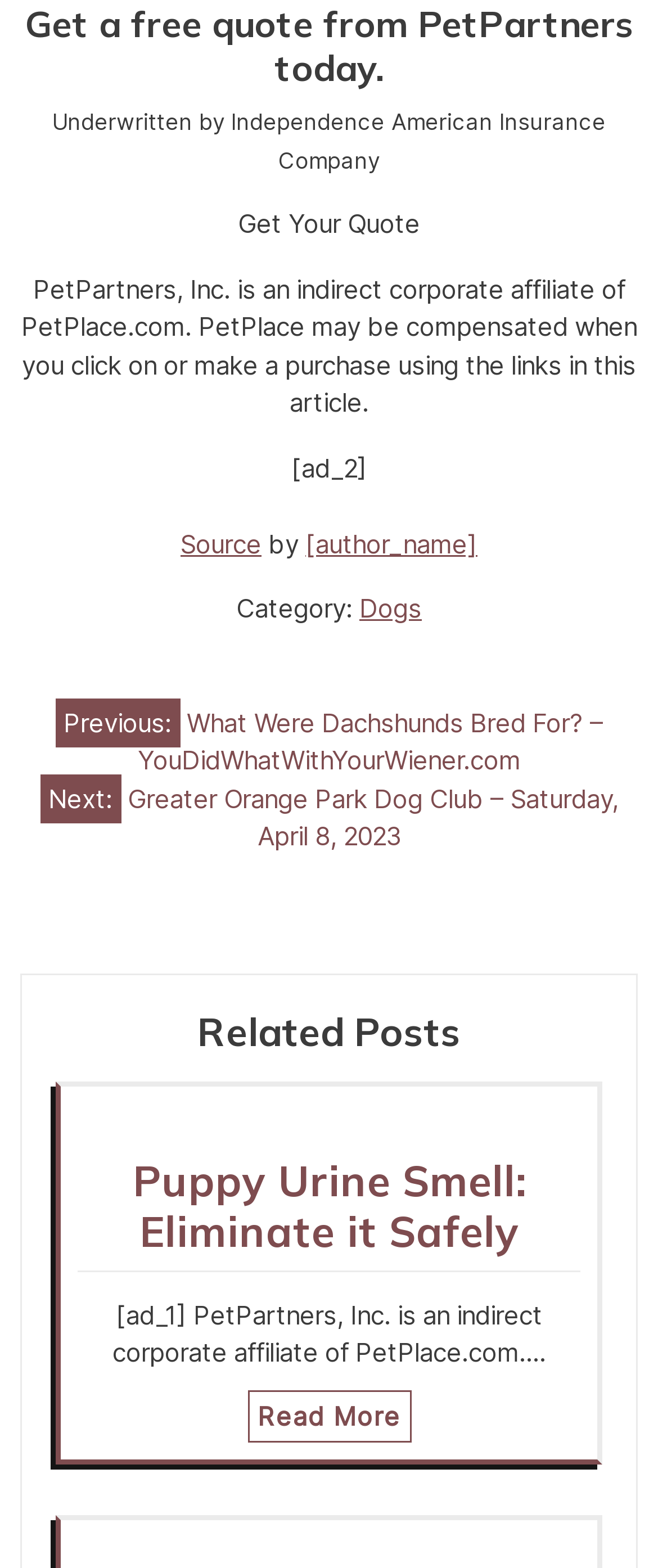Specify the bounding box coordinates of the area that needs to be clicked to achieve the following instruction: "Explore related posts".

[0.085, 0.643, 0.915, 0.673]